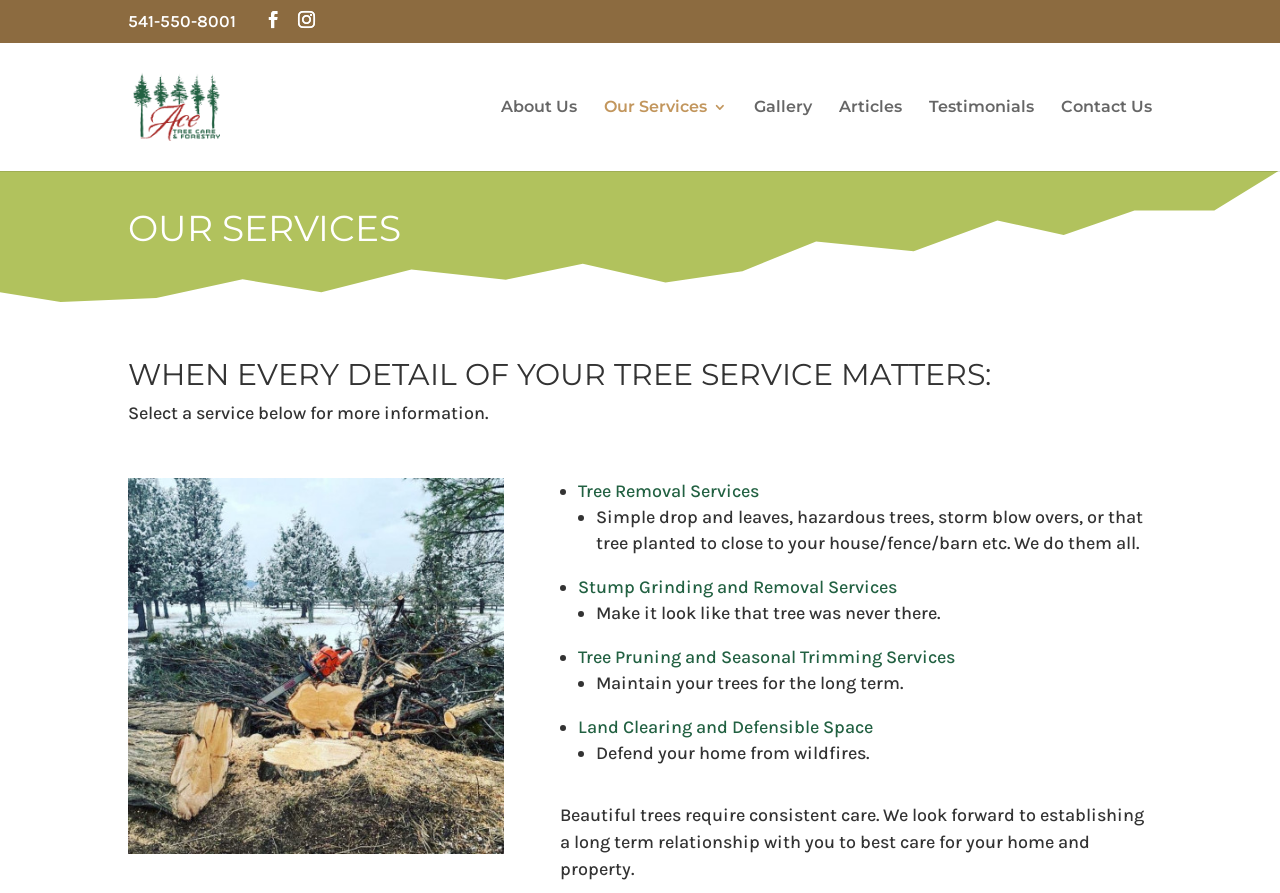Respond to the following question with a brief word or phrase:
What is the purpose of land clearing and defensible space?

Defend home from wildfires